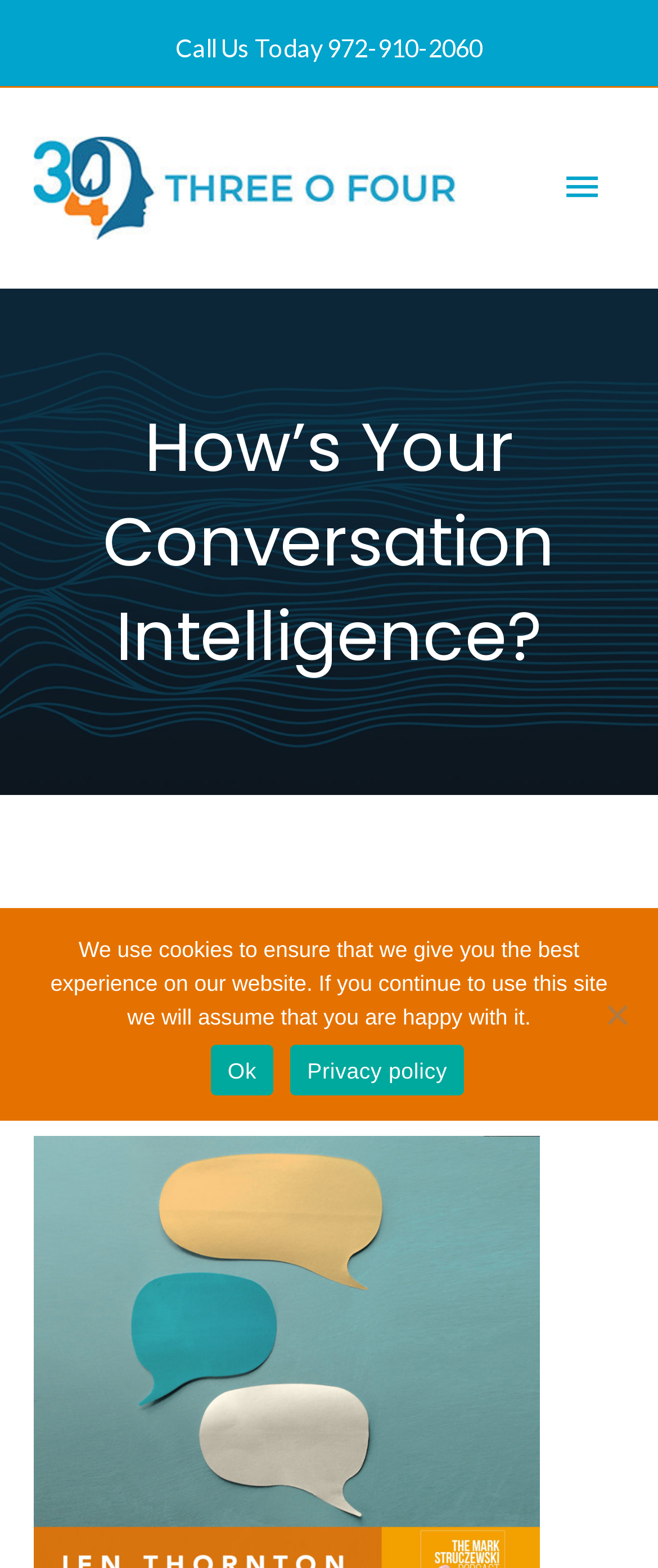Can you look at the image and give a comprehensive answer to the question:
What is the topic of the conversation discussed on this page?

I found the topic of the conversation by looking at the static text and link elements in the main content area, which mention 'conversation intelligence' and related topics such as 'creating fear' and 'confidential surveys'.